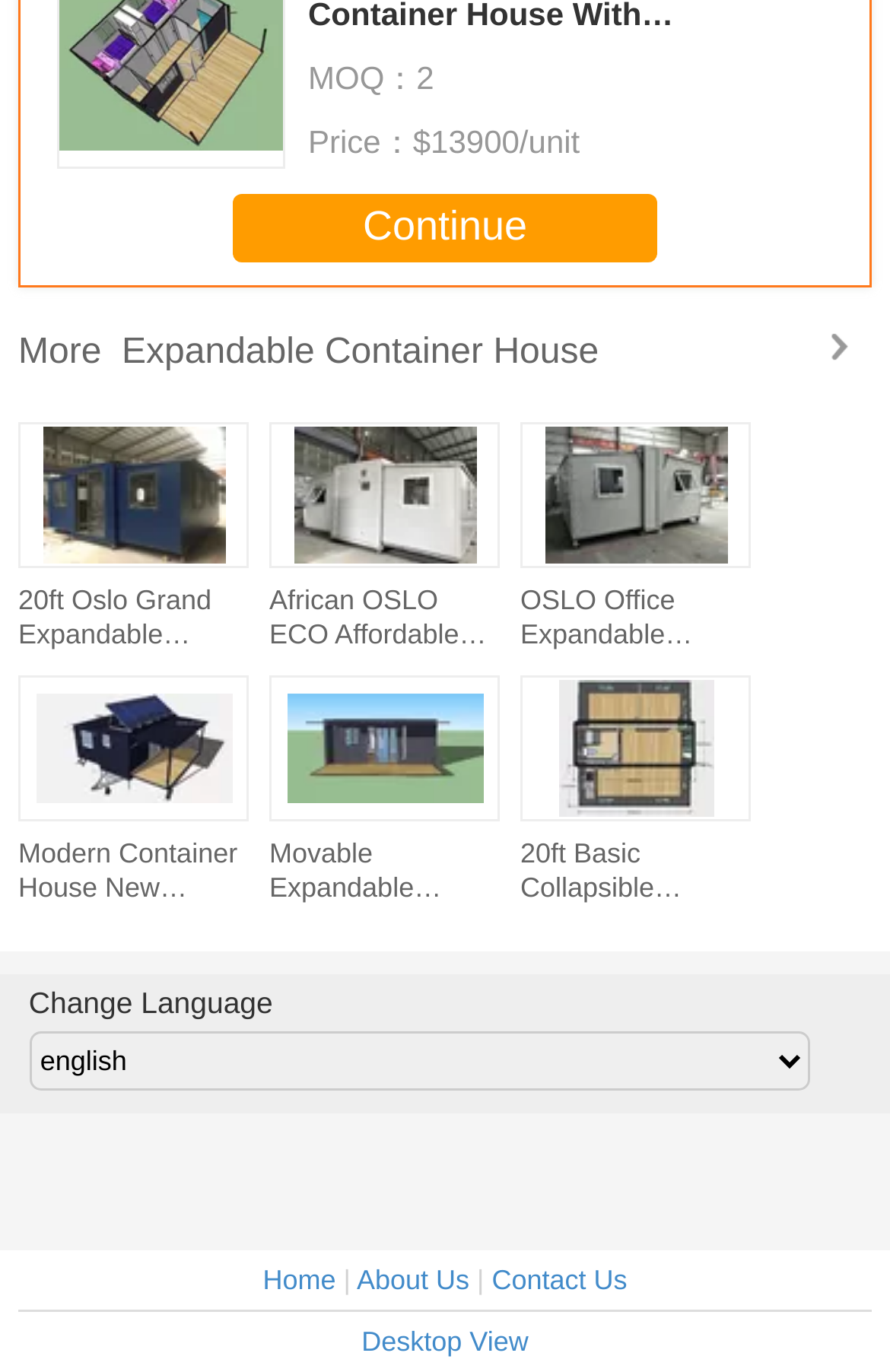Give a one-word or phrase response to the following question: What is the name of the first expandable container house product listed?

20ft Oslo Grand Expandable Container House